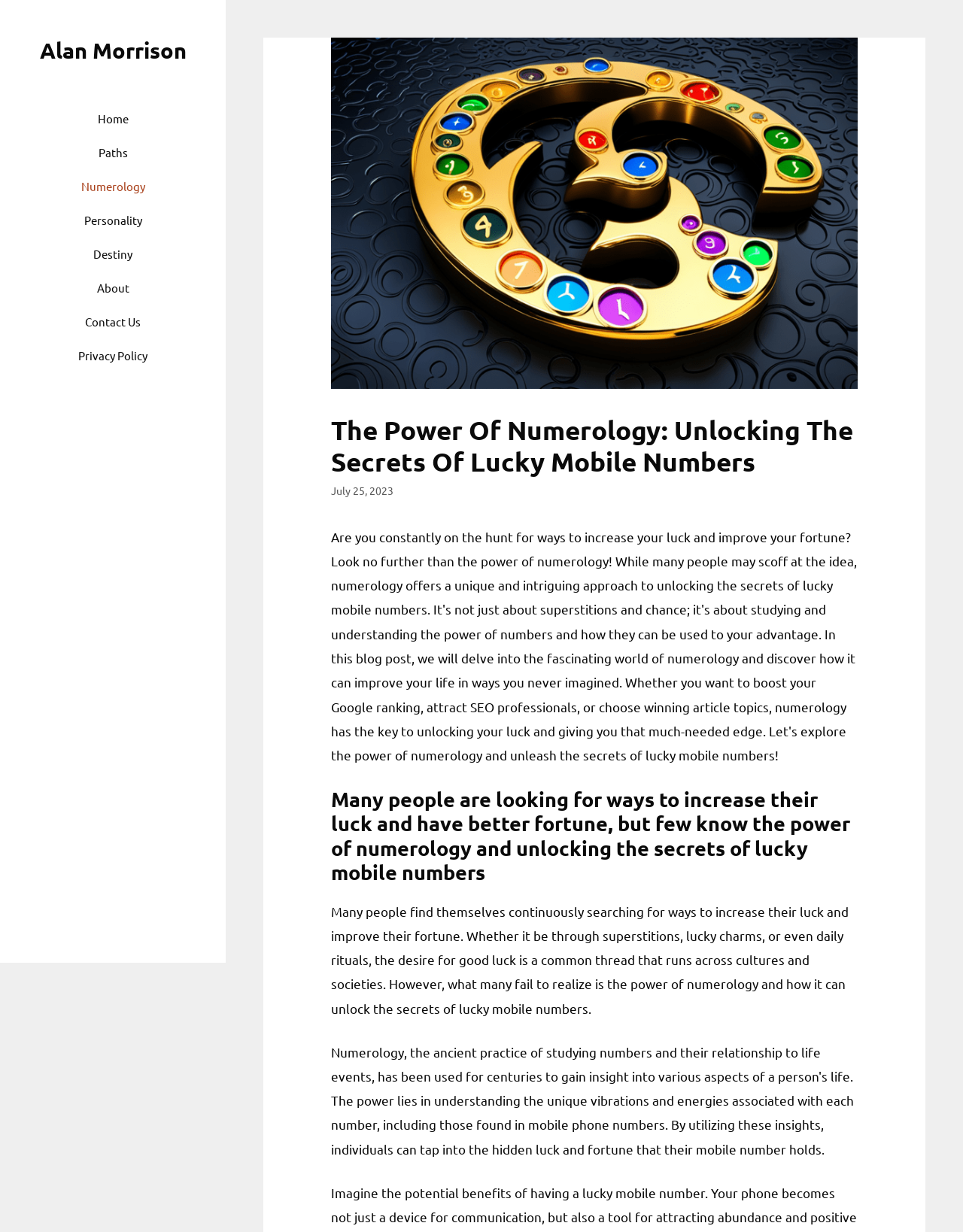Examine the image carefully and respond to the question with a detailed answer: 
What is the purpose of this webpage?

The purpose of this webpage is to inform readers about the power of numerology and how it can be used to unlock the secrets of lucky mobile numbers, as evident from the content that discusses the benefits of numerology and its application.